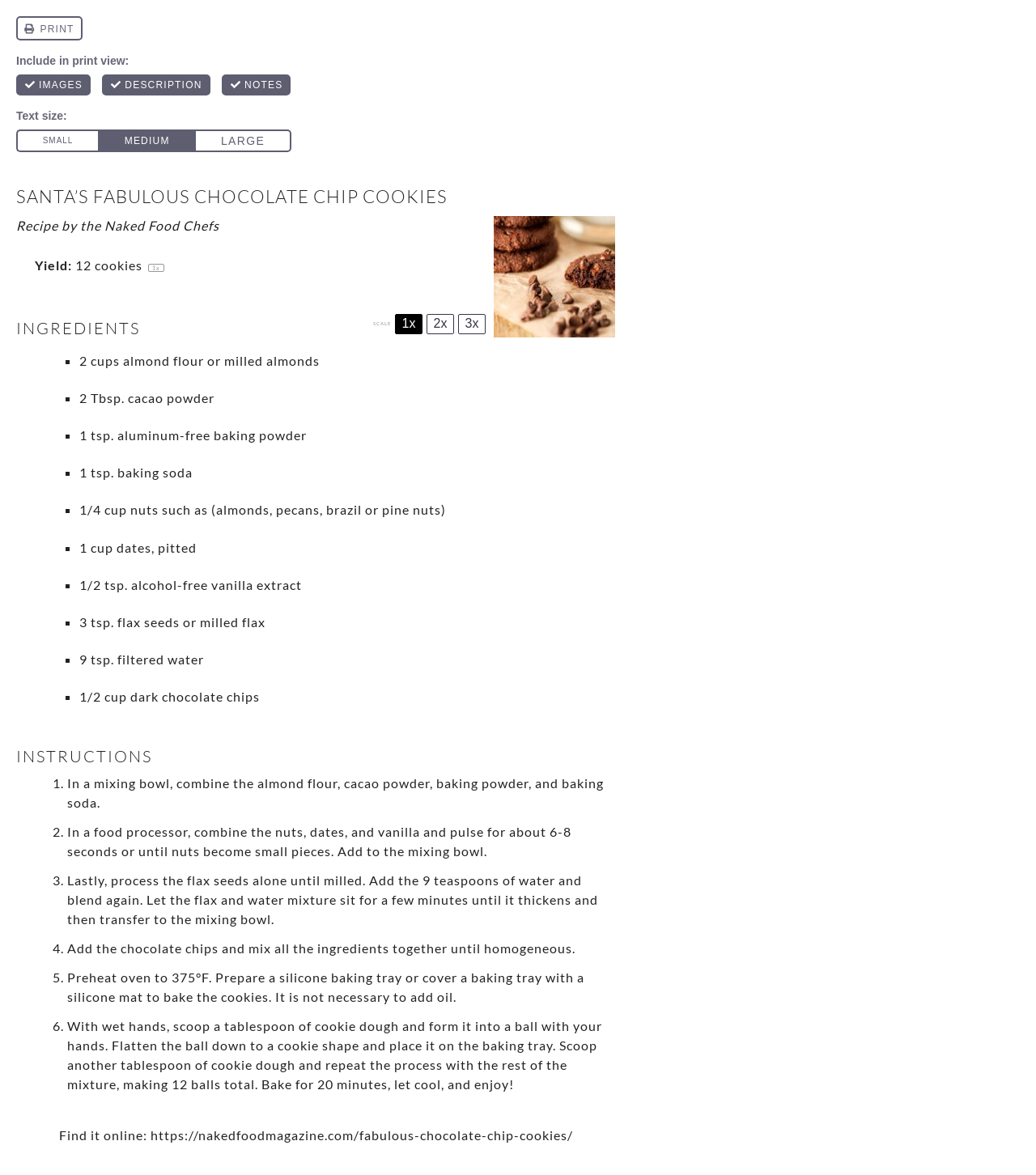What is the purpose of the flax seeds in the recipe?
Please describe in detail the information shown in the image to answer the question.

I inferred the answer by reading the instructions, specifically step 3, which mentions processing the flax seeds alone until milled, then adding water and blending again. The mixture is then left to sit for a few minutes until it thickens, indicating that the flax seeds serve to thicken the mixture.